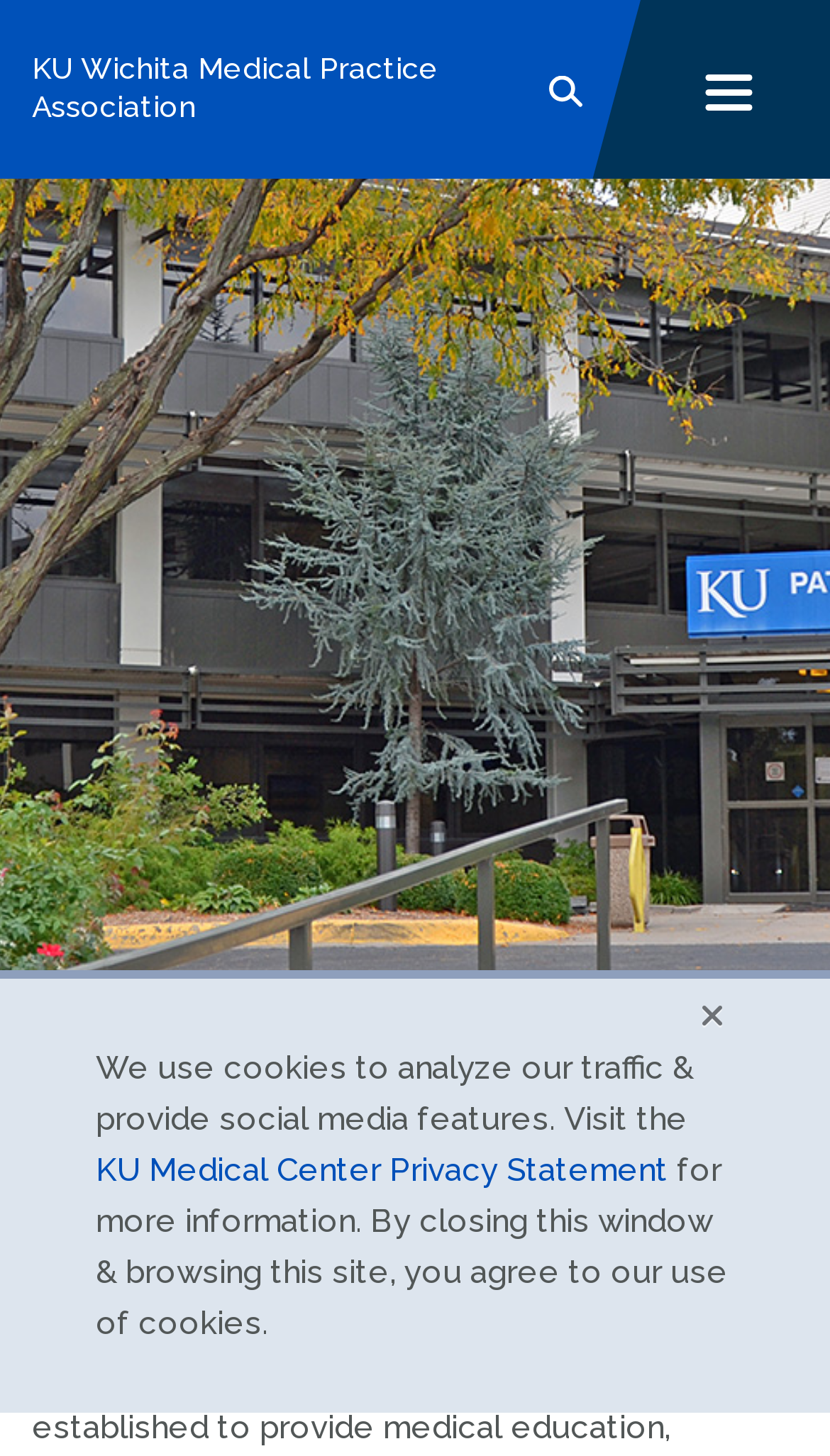Identify the bounding box coordinates of the section to be clicked to complete the task described by the following instruction: "explore ClickFunnels 2.0 For Fitness". The coordinates should be four float numbers between 0 and 1, formatted as [left, top, right, bottom].

None